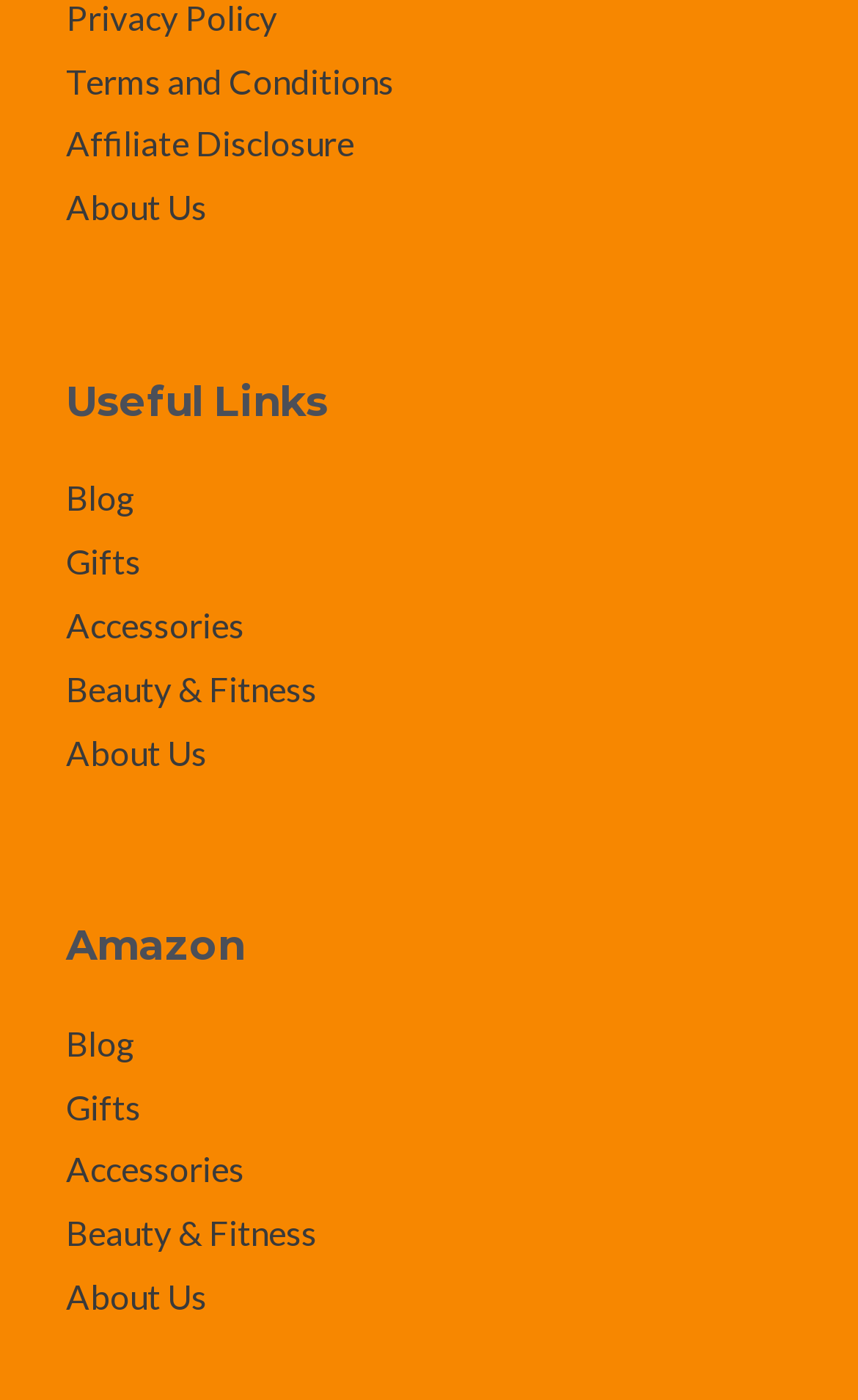Given the element description, predict the bounding box coordinates in the format (top-left x, top-left y, bottom-right x, bottom-right y). Make sure all values are between 0 and 1. Here is the element description: Beauty & Fitness

[0.077, 0.478, 0.369, 0.506]